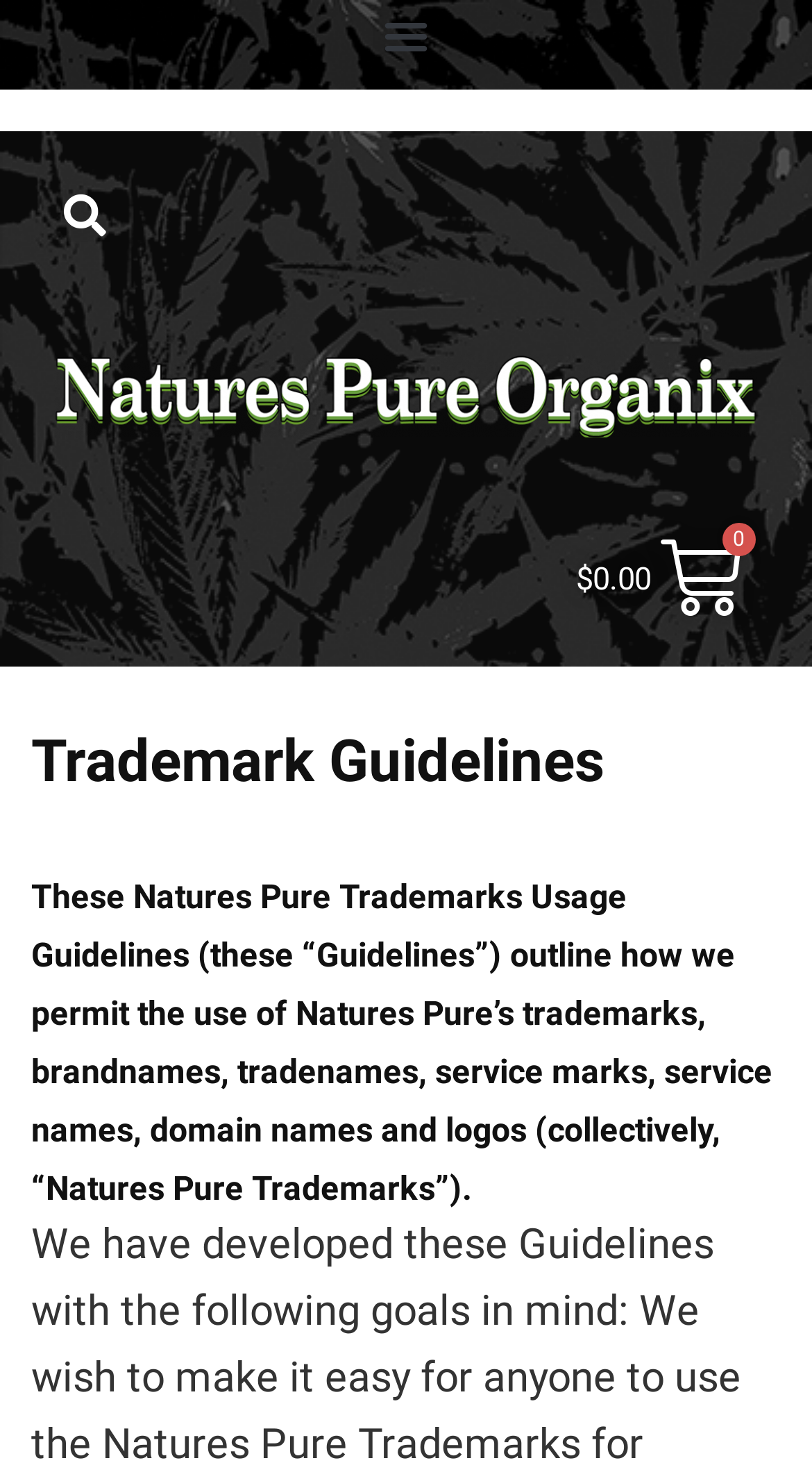Is the menu toggle button expanded?
Look at the screenshot and respond with one word or a short phrase.

No